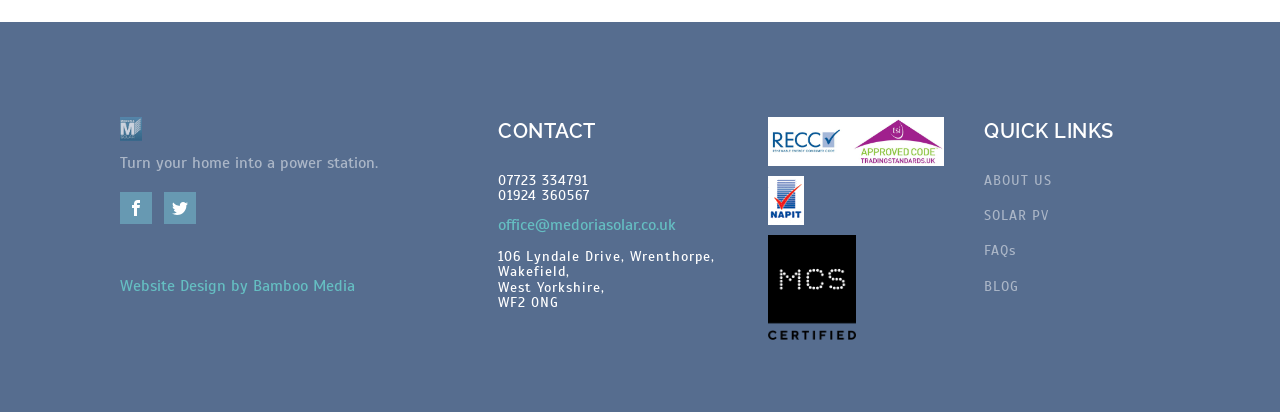Locate the bounding box coordinates of the region to be clicked to comply with the following instruction: "Read about HMG-CoA Reductase". The coordinates must be four float numbers between 0 and 1, in the form [left, top, right, bottom].

None